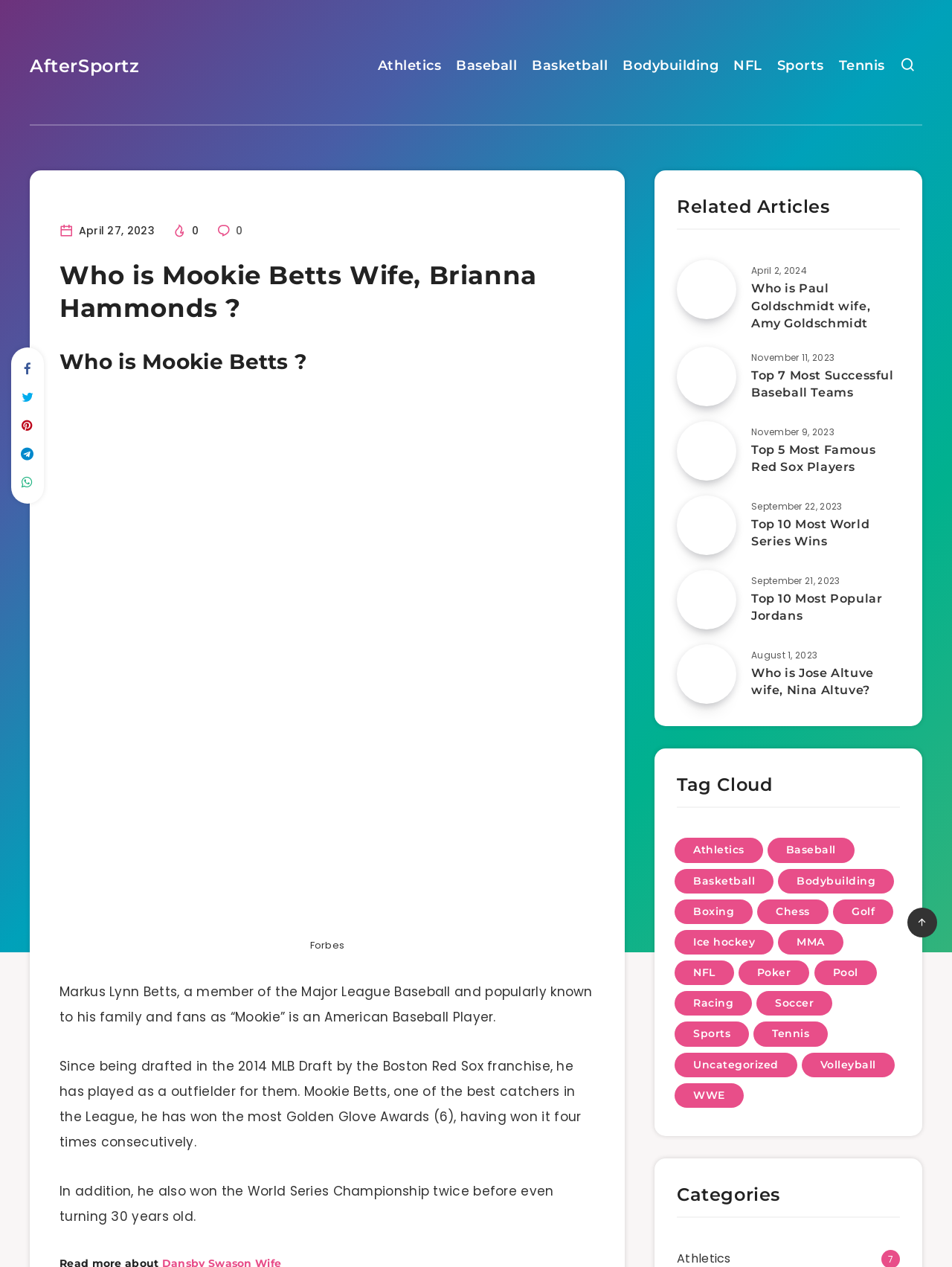How many Golden Glove Awards has Mookie Betts won?
Please answer the question with as much detail as possible using the screenshot.

This answer can be obtained by reading the paragraph that says 'Mookie Betts, one of the best catchers in the League, he has won the most Golden Glove Awards (6), having won it four times consecutively.'